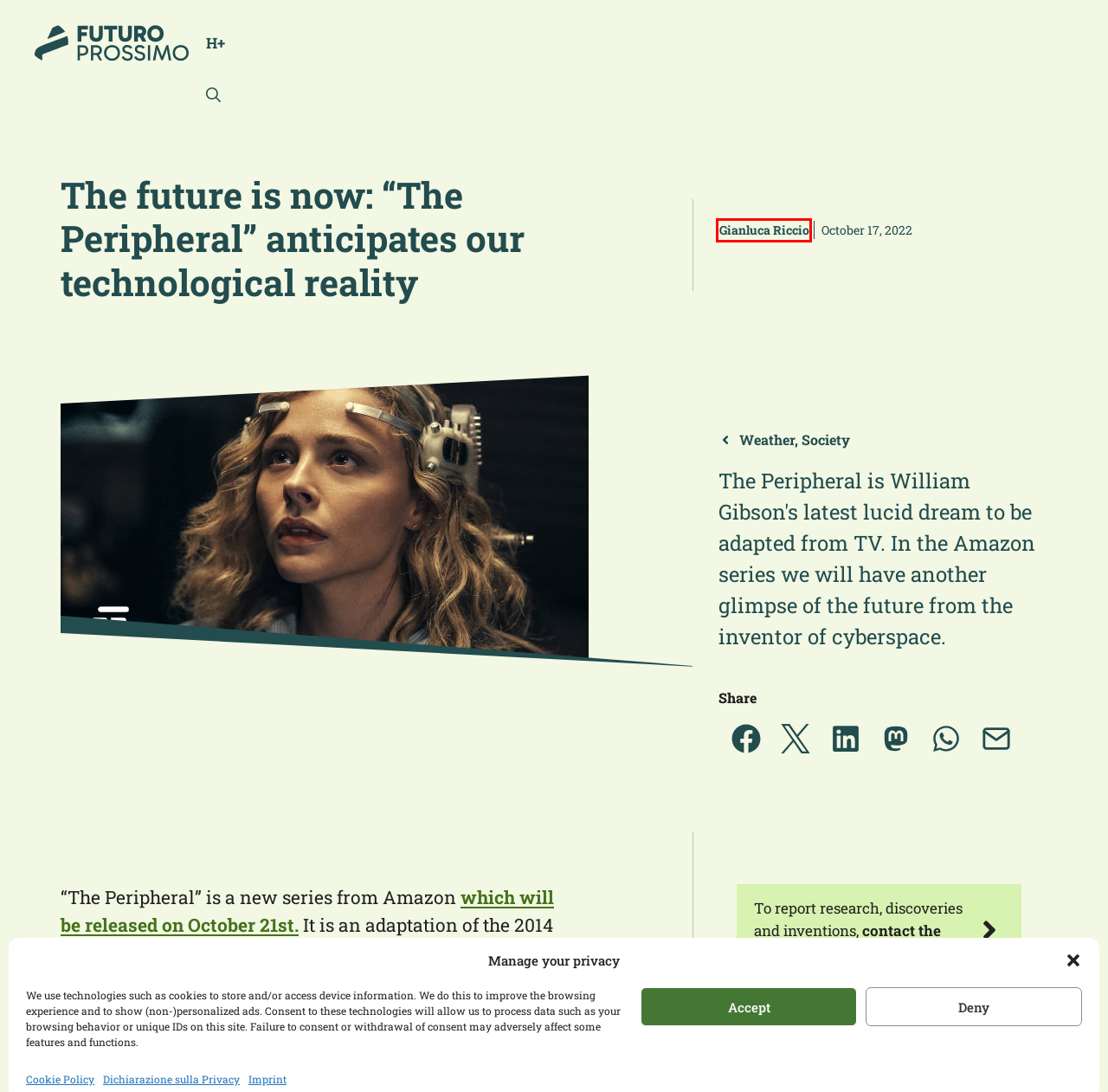Review the screenshot of a webpage that includes a red bounding box. Choose the most suitable webpage description that matches the new webpage after clicking the element within the red bounding box. Here are the candidates:
A. Forecast Archives | Near future
B. Transhumanism Archives | Near future
C. Privacy Statement (EU) | Near future
D. Imprint | Near future
E. Society Archives | Near future
F. Cookie Policy (EU) | Near future
G. Neom, there is no limit to the worst: "lethal force" to clear the land
H. Gianluca Riccio, articles on Futuro Prossimo

H